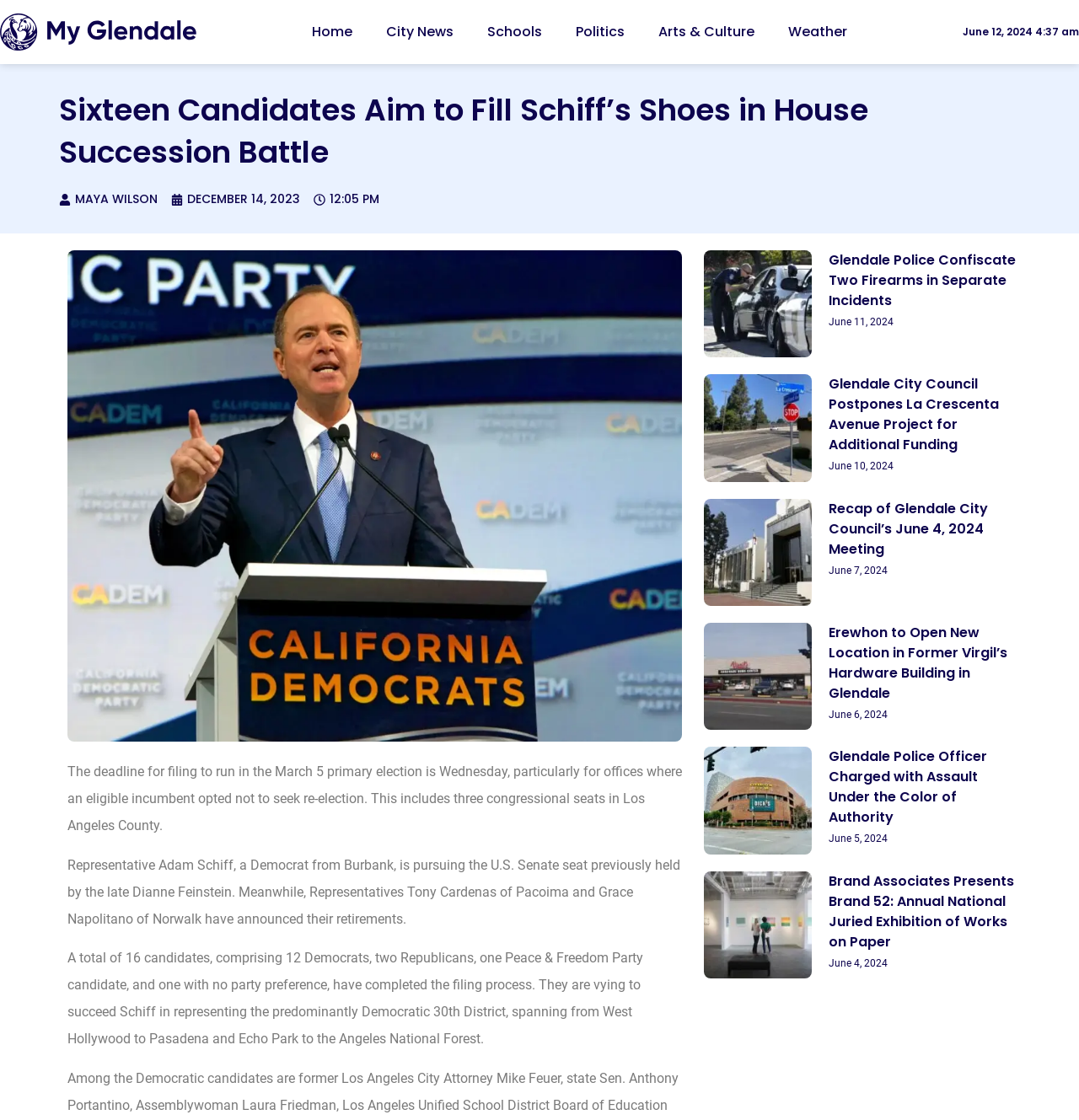What is the name of the city?
Make sure to answer the question with a detailed and comprehensive explanation.

I inferred this answer by looking at the various links and headings on the webpage, which mention 'Glendale Police', 'Glendale City Council', and 'Glendale' in general, indicating that the webpage is focused on news and events related to the city of Glendale.